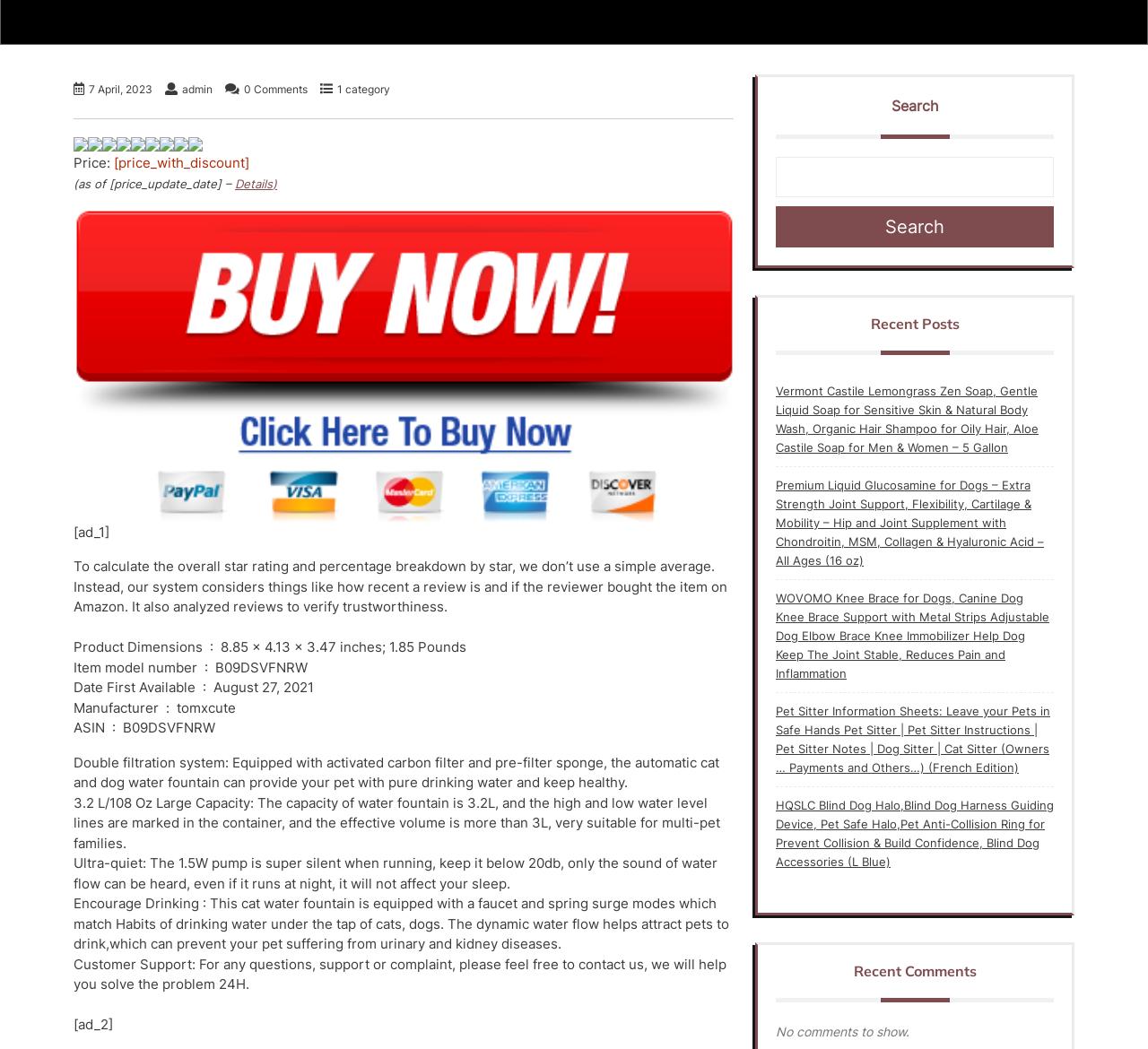Bounding box coordinates are specified in the format (top-left x, top-left y, bottom-right x, bottom-right y). All values are floating point numbers bounded between 0 and 1. Please provide the bounding box coordinate of the region this sentence describes: parent_node: [ad_1]

[0.064, 0.339, 0.639, 0.355]